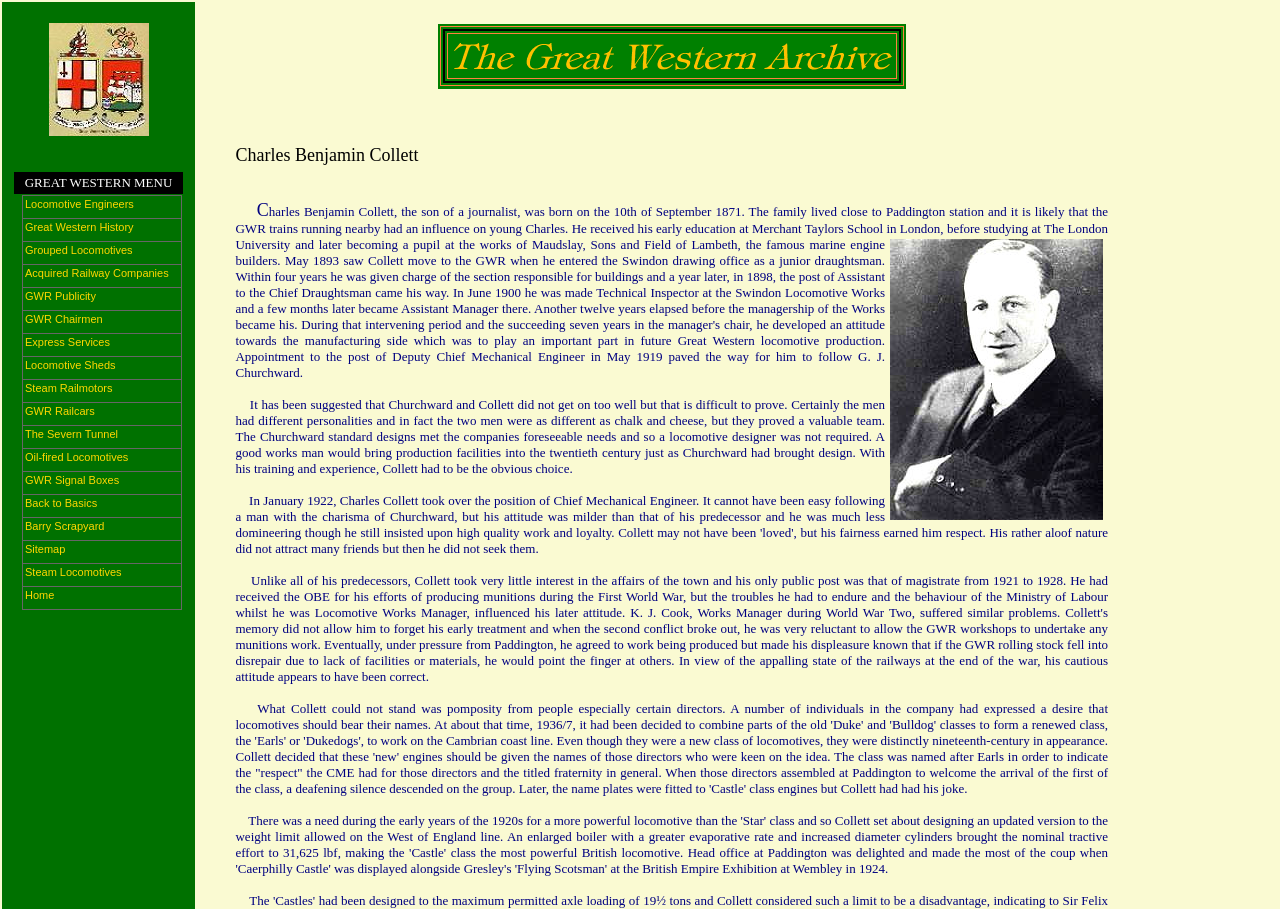What is the name of the person described on this webpage?
Using the visual information, reply with a single word or short phrase.

Charles Benjamin Collett